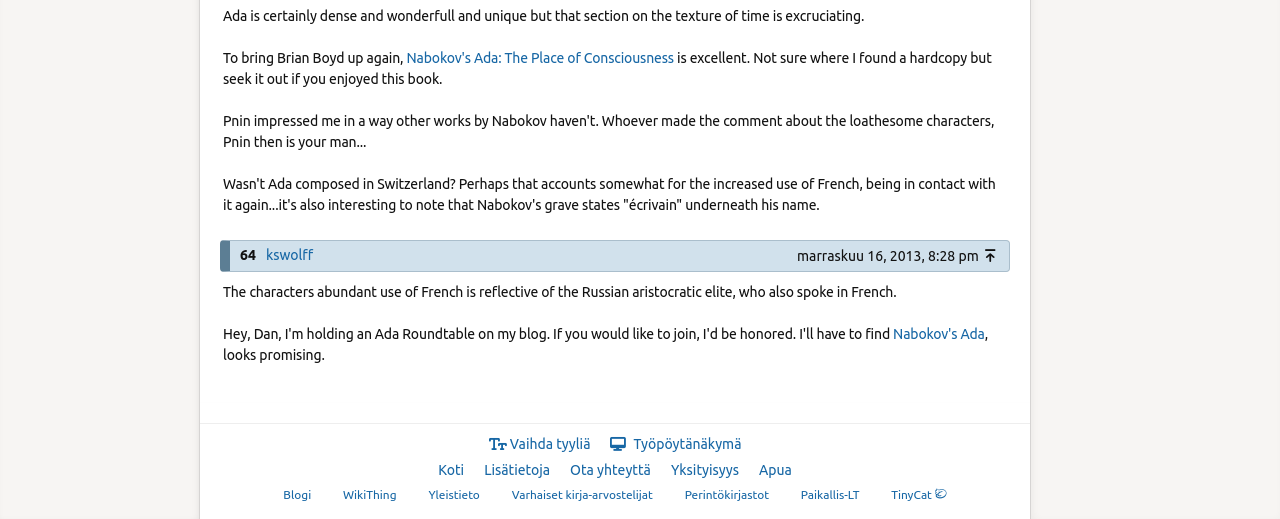Given the element description, predict the bounding box coordinates in the format (top-left x, top-left y, bottom-right x, bottom-right y). Make sure all values are between 0 and 1. Here is the element description: Yleistieto

[0.327, 0.936, 0.383, 0.97]